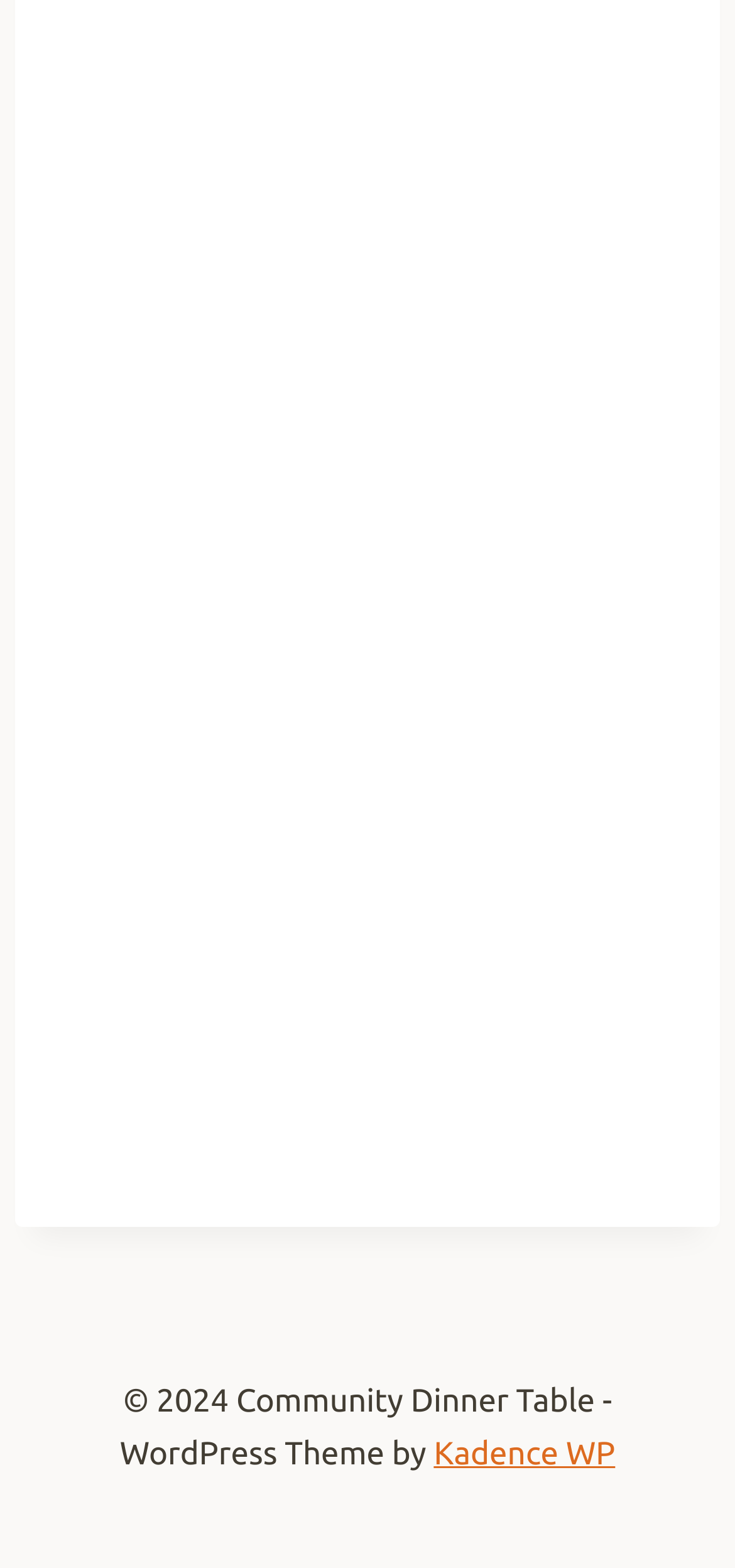Identify and provide the bounding box for the element described by: "Kadence WP".

[0.59, 0.915, 0.837, 0.938]